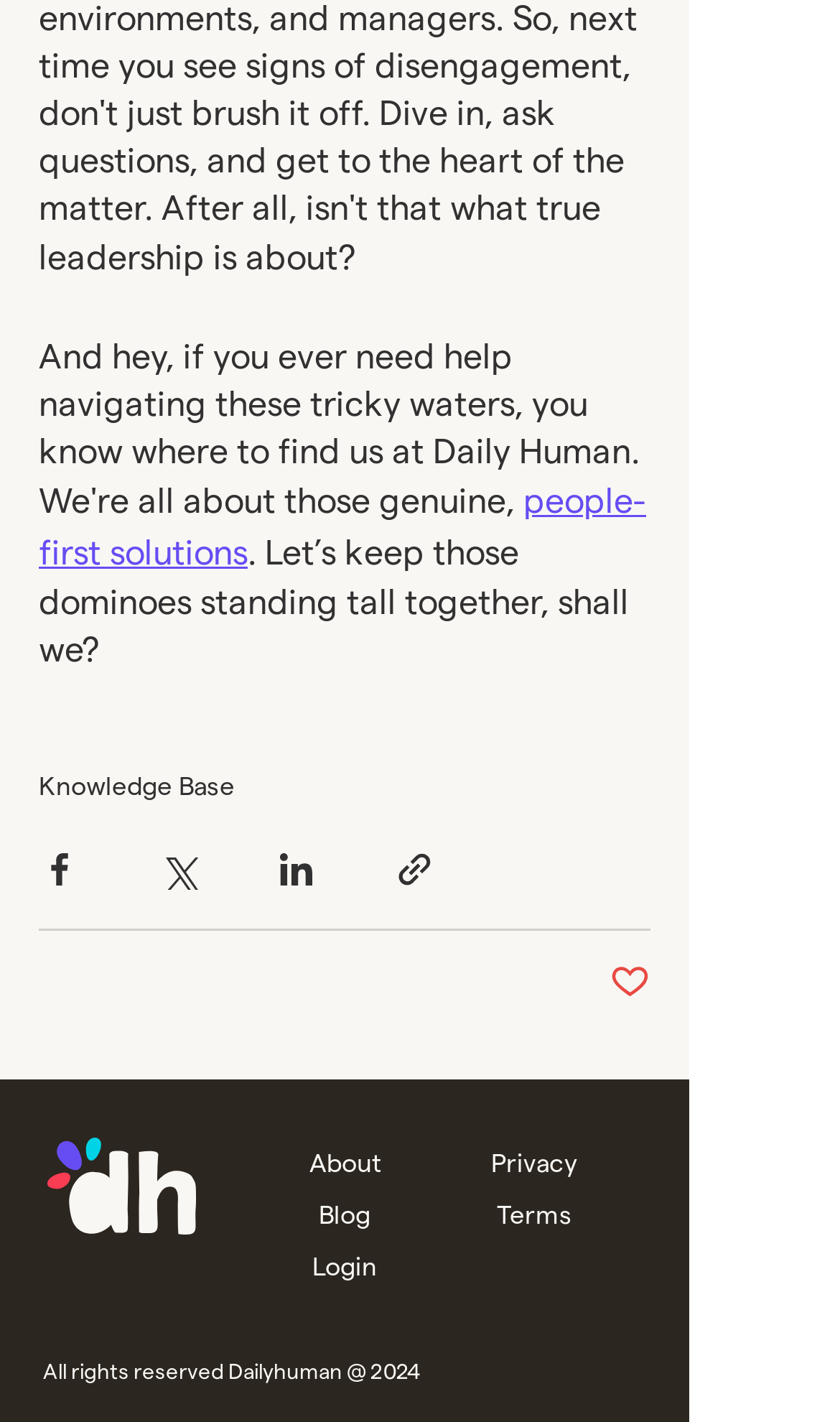Find the bounding box coordinates of the area that needs to be clicked in order to achieve the following instruction: "Click on 'people-first solutions'". The coordinates should be specified as four float numbers between 0 and 1, i.e., [left, top, right, bottom].

[0.046, 0.338, 0.769, 0.401]